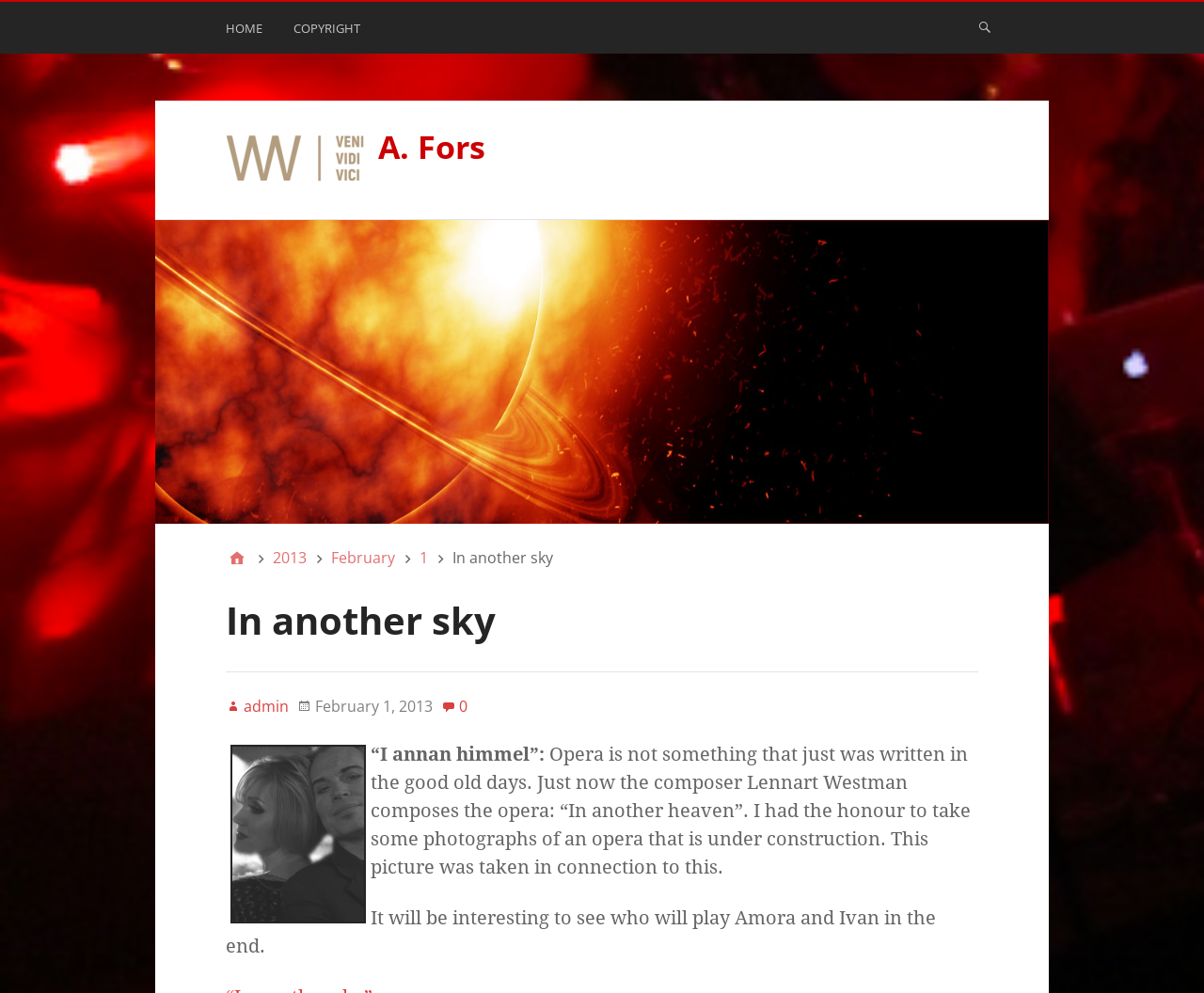Locate the bounding box coordinates of the clickable region to complete the following instruction: "view A. Fors profile."

[0.314, 0.126, 0.403, 0.17]